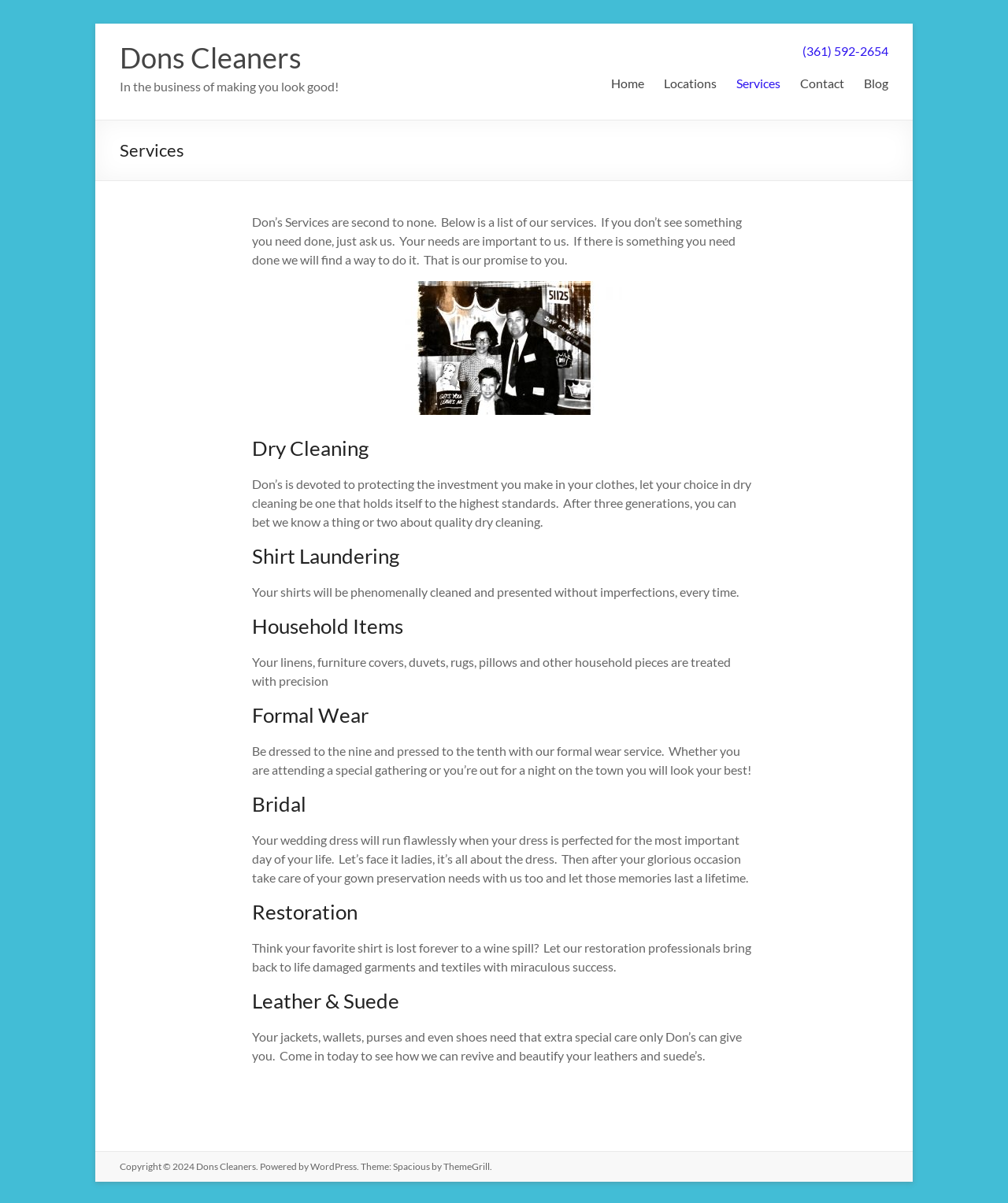Give a detailed overview of the webpage's appearance and contents.

The webpage is about Don's Cleaners services. At the top, there is a heading "Dons Cleaners" with a link to the same name, followed by a tagline "In the business of making you look good!". On the top-right corner, there is a phone number "(361) 592-2654" and a navigation menu with links to "Home", "Locations", "Services", "Contact", and "Blog".

Below the navigation menu, there is a heading "Services" followed by an article section that takes up most of the page. The article section is divided into several sections, each with a heading describing a specific service offered by Don's Cleaners, including "Dry Cleaning", "Shirt Laundering", "Household Items", "Formal Wear", "Bridal", "Restoration", and "Leather & Suede". Each section has a brief description of the service.

There is an image of the "Haggerton Family" placed between the introduction and the list of services. The image is centered and takes up about a quarter of the page width.

At the bottom of the page, there is a copyright notice "Copyright © 2024" followed by a link to "Dons Cleaners" and information about the website being powered by WordPress with a theme by ThemeGrill.